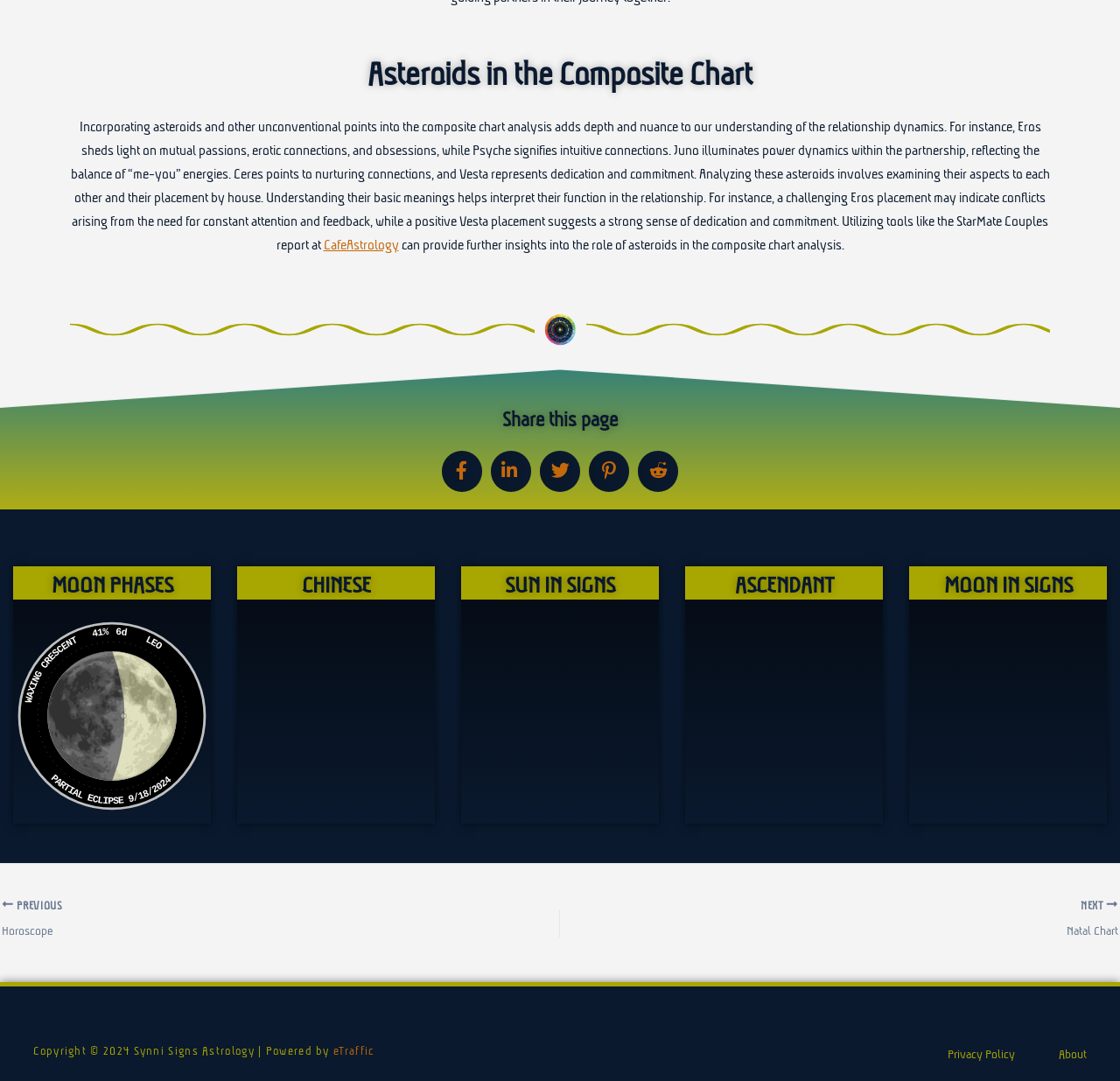Analyze the image and provide a detailed answer to the question: What is the name of the astrology website?

The name of the astrology website is mentioned in the StaticText element as 'Synni Signs Astrology', which suggests that the website is owned or operated by Synni Signs Astrology.